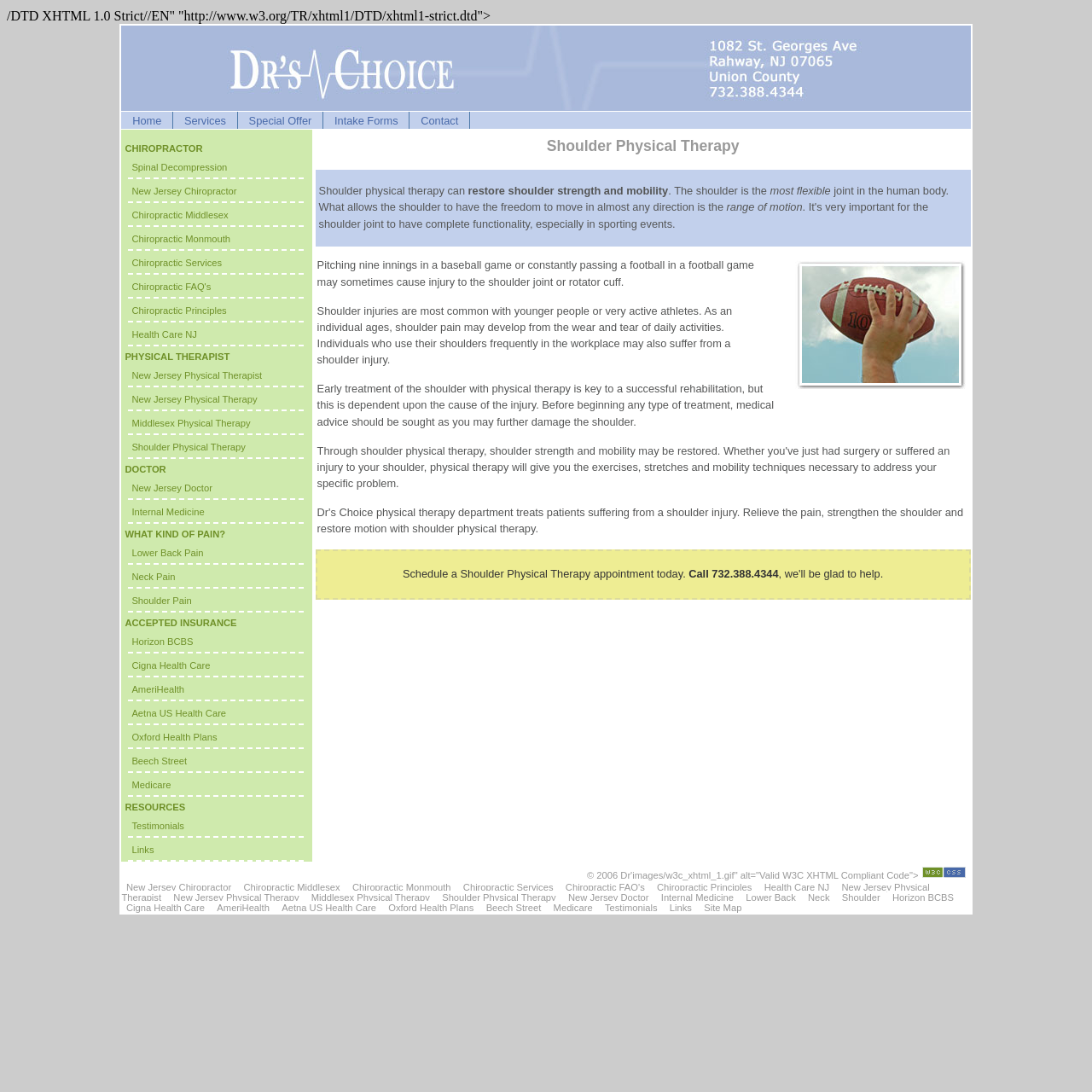Using the format (top-left x, top-left y, bottom-right x, bottom-right y), and given the element description, identify the bounding box coordinates within the screenshot: Links

[0.609, 0.825, 0.638, 0.838]